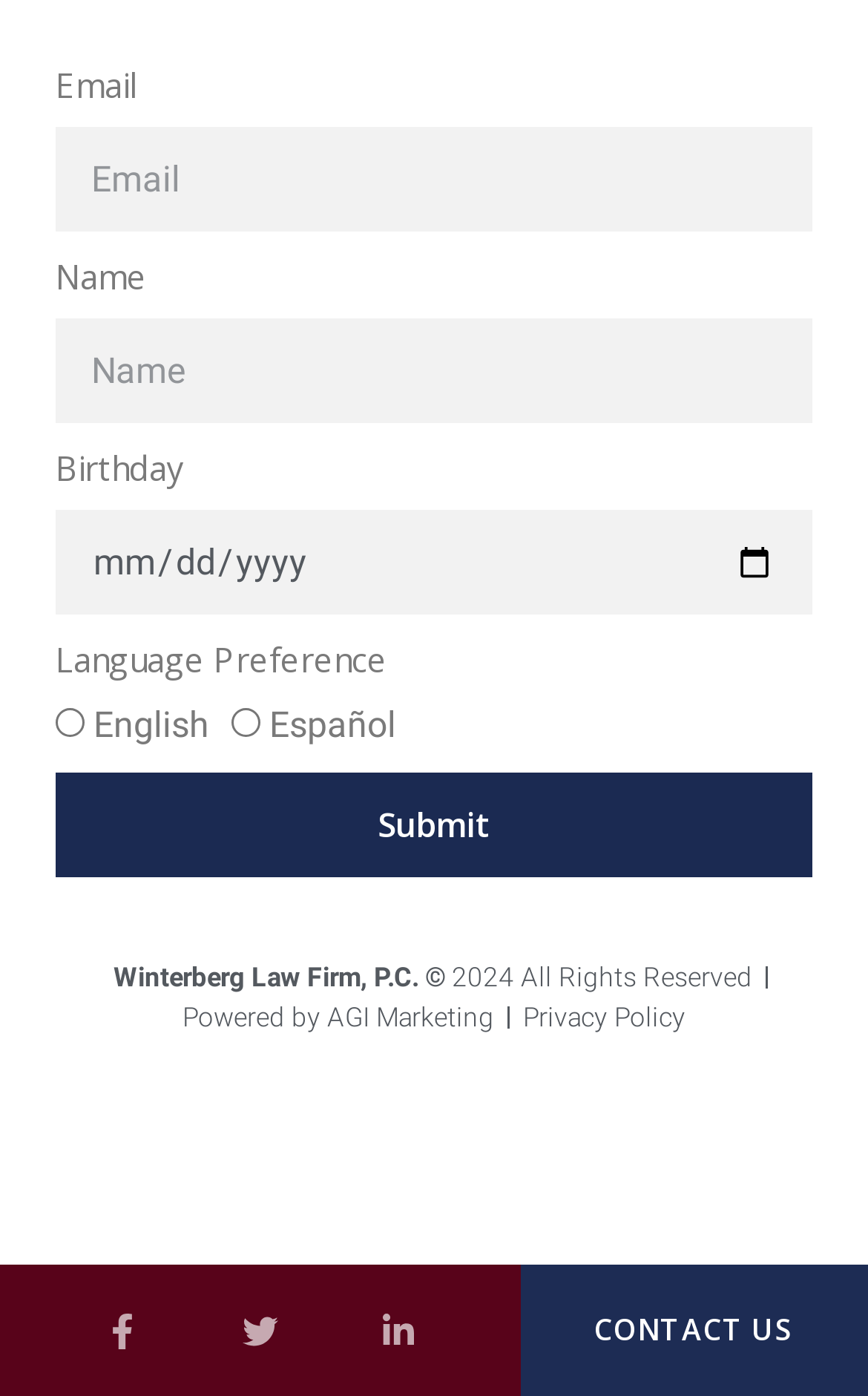What is the name of the law firm?
Based on the visual details in the image, please answer the question thoroughly.

The webpage contains a footer section with the text 'Winterberg Law Firm, P.C. © 2024 All Rights Reserved', indicating that the law firm's name is Winterberg Law Firm, P.C.